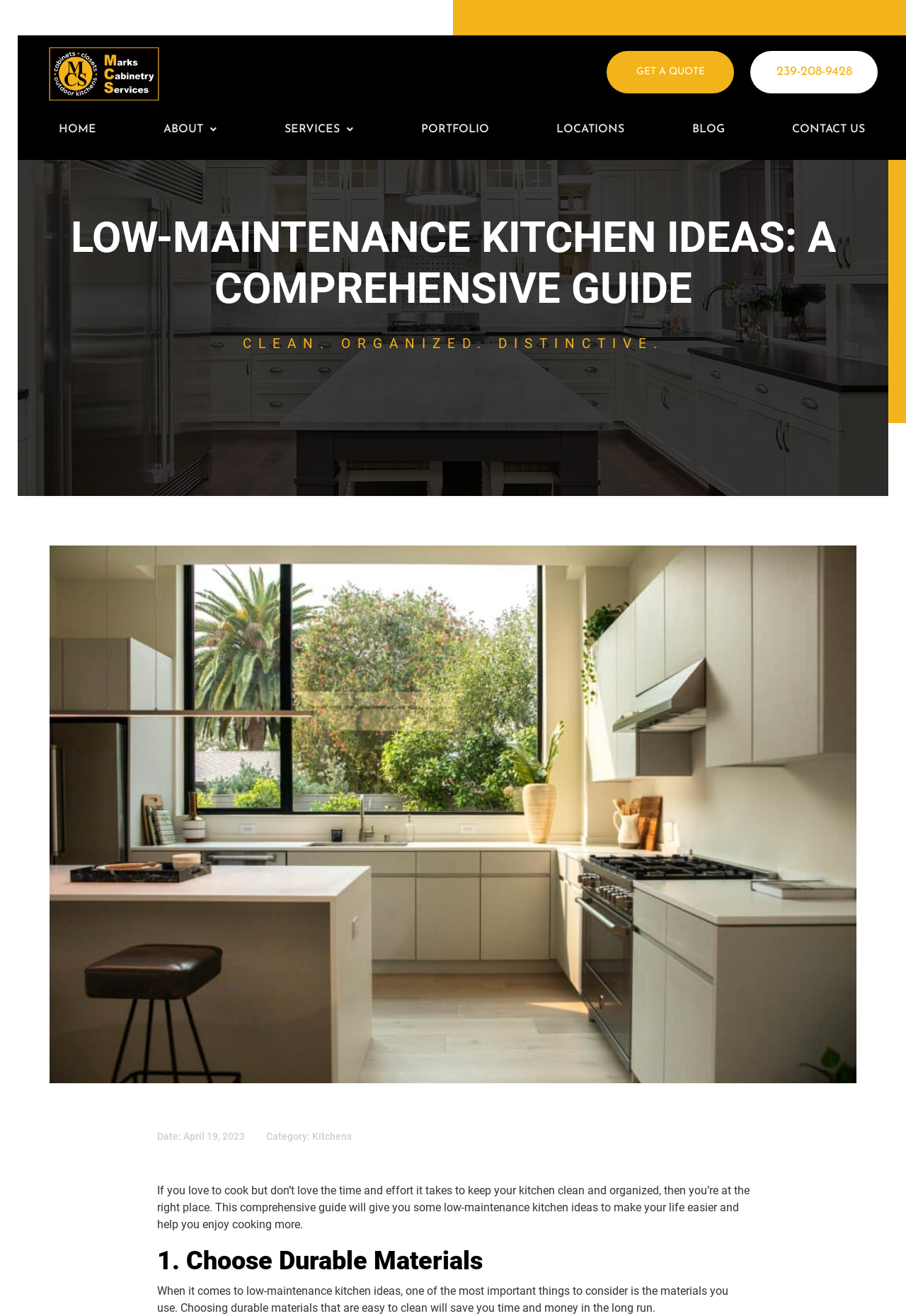What is the main topic of this webpage?
We need a detailed and exhaustive answer to the question. Please elaborate.

Based on the webpage's content, it appears to be a comprehensive guide to low-maintenance kitchen ideas, providing tips and suggestions to make cooking easier and more enjoyable.